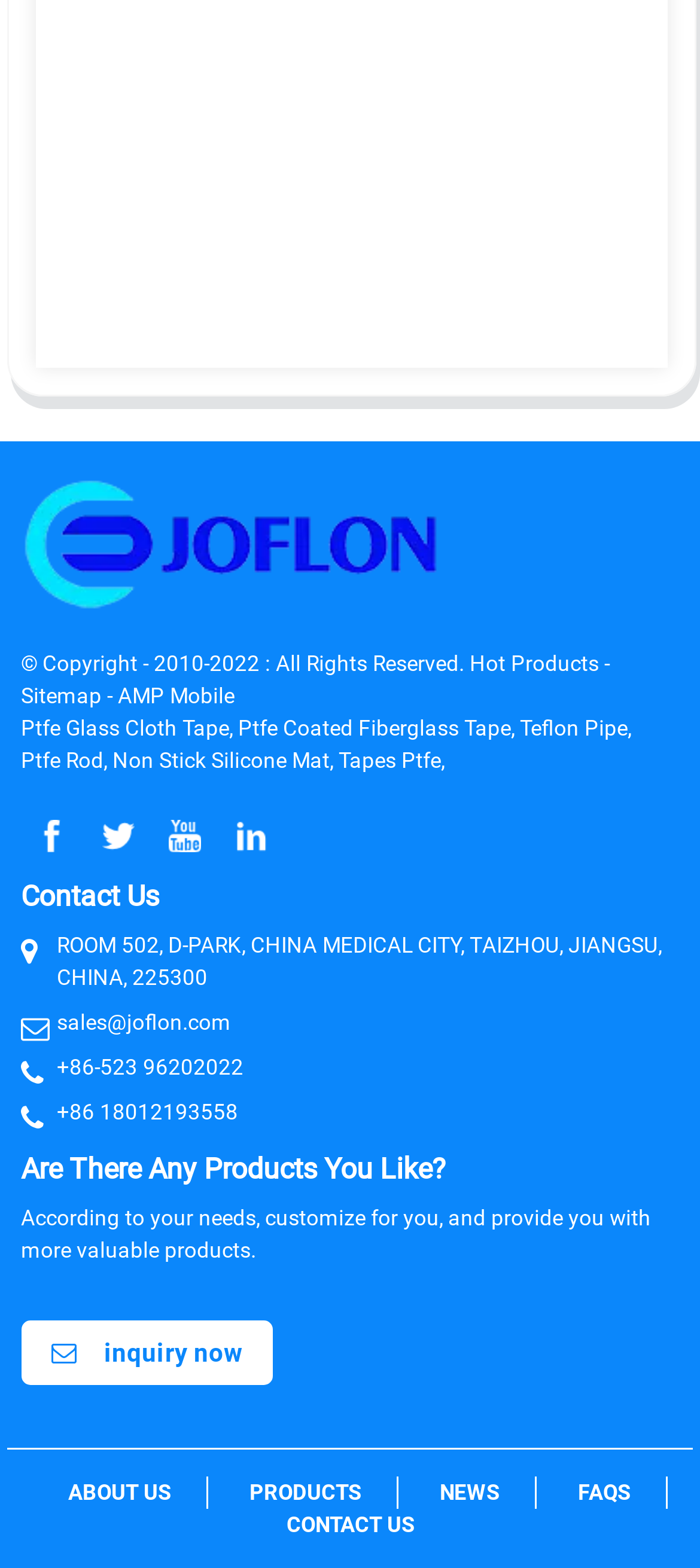Please specify the bounding box coordinates of the element that should be clicked to execute the given instruction: 'View Hot Products'. Ensure the coordinates are four float numbers between 0 and 1, expressed as [left, top, right, bottom].

[0.671, 0.415, 0.855, 0.431]